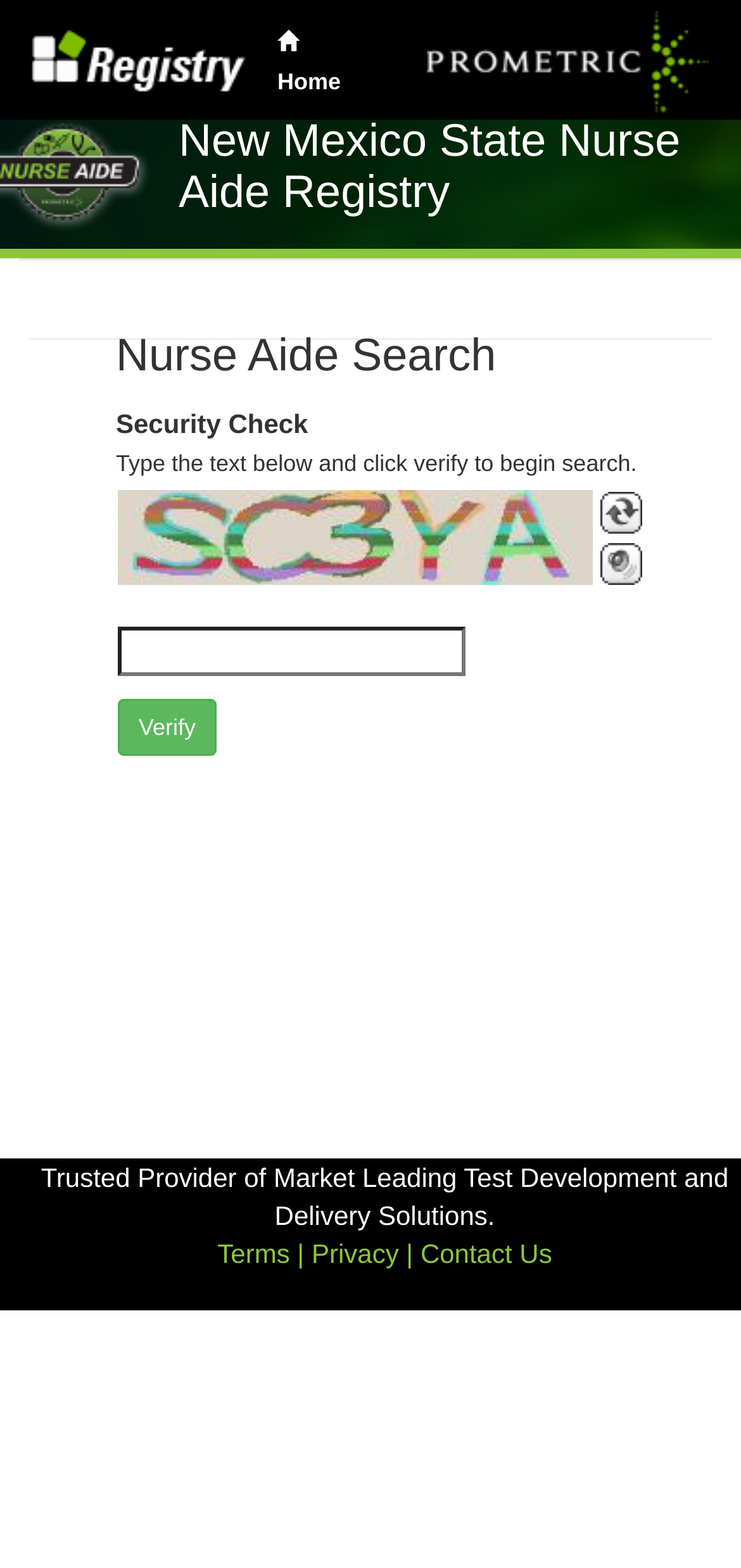Please determine the bounding box coordinates for the element with the description: "title="Speak the CAPTCHA code"".

[0.81, 0.347, 0.867, 0.374]